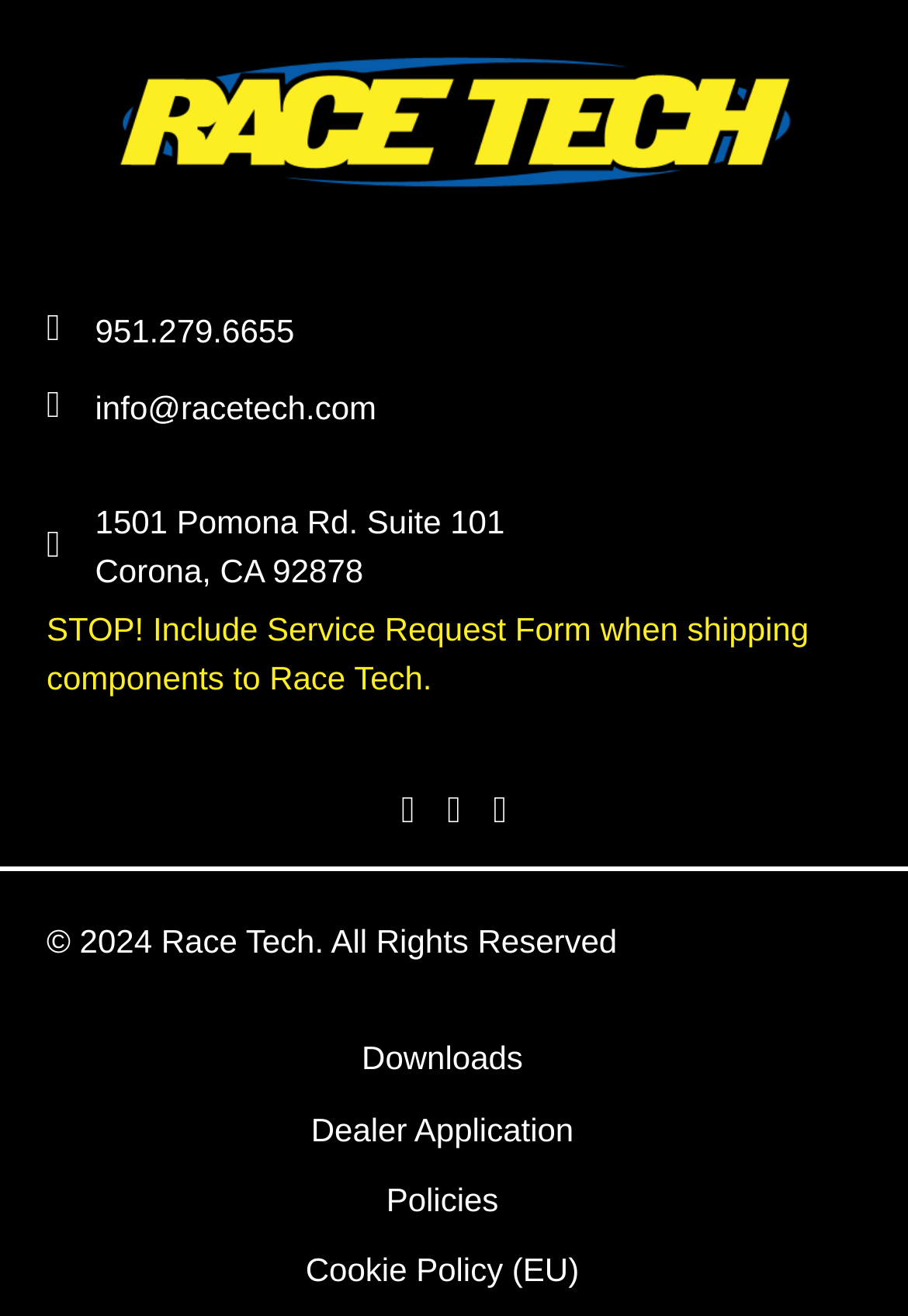Find the bounding box coordinates of the element I should click to carry out the following instruction: "send an email".

[0.105, 0.292, 0.415, 0.328]